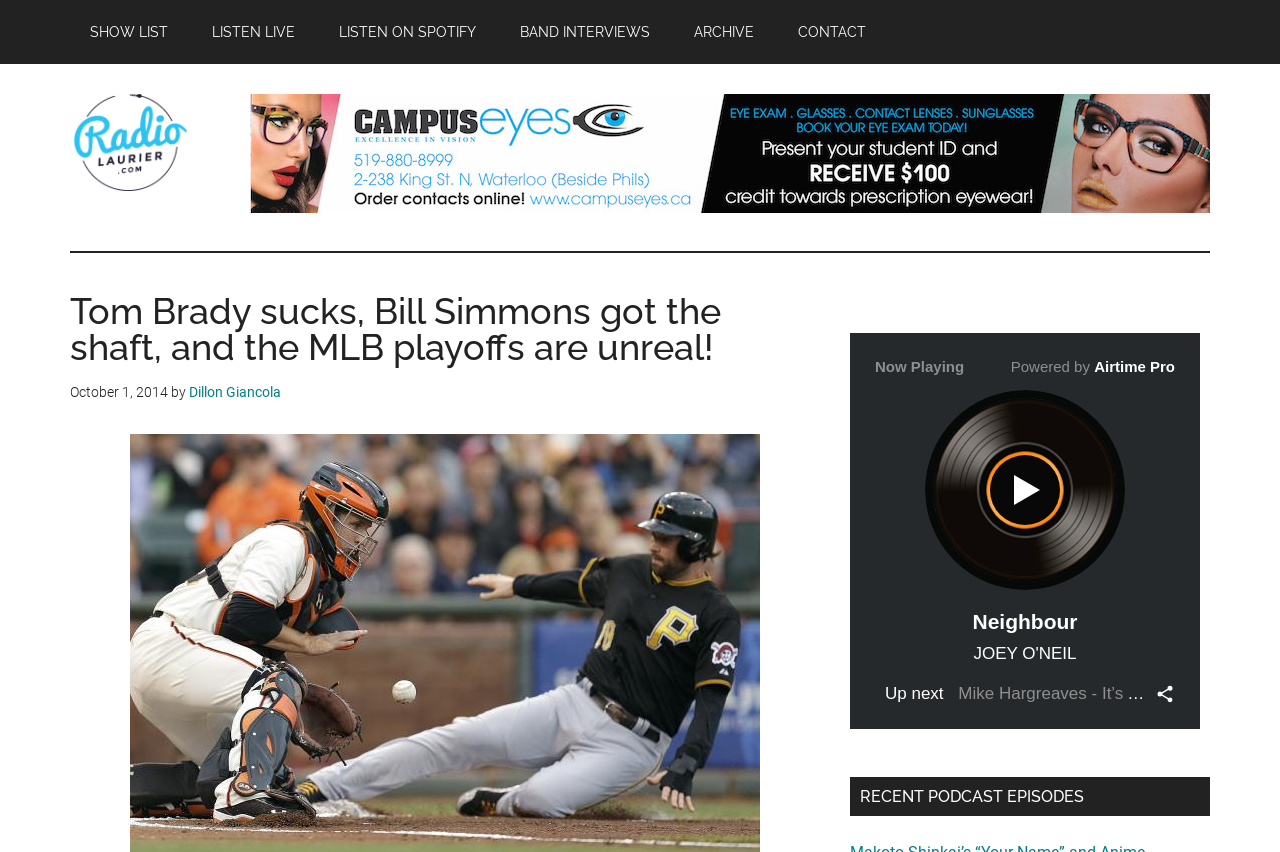What is the category of the recent podcast episodes?
Based on the image, provide a one-word or brief-phrase response.

RECENT PODCAST EPISODES